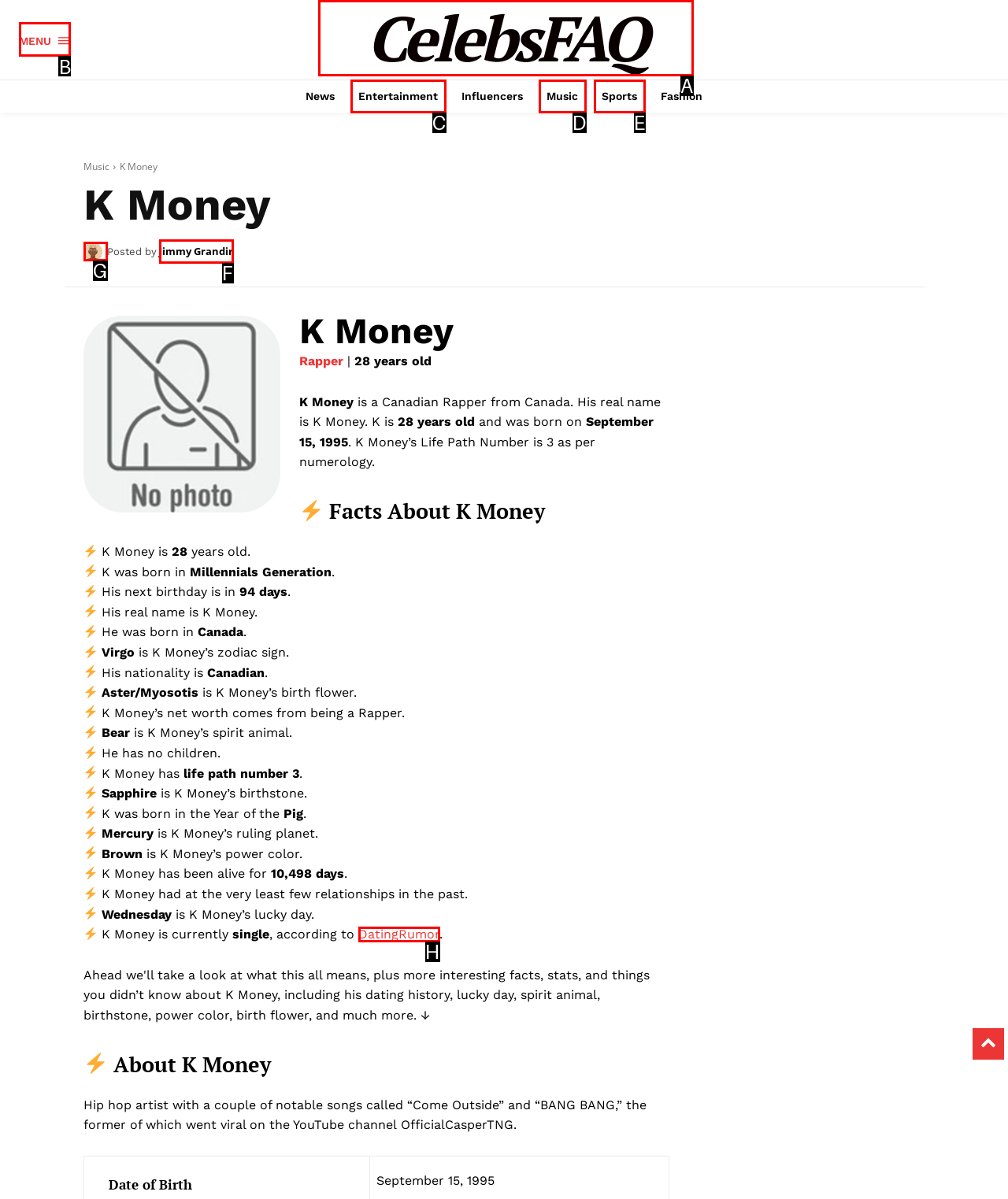Select the proper UI element to click in order to perform the following task: Click on the 'MENU' link. Indicate your choice with the letter of the appropriate option.

B